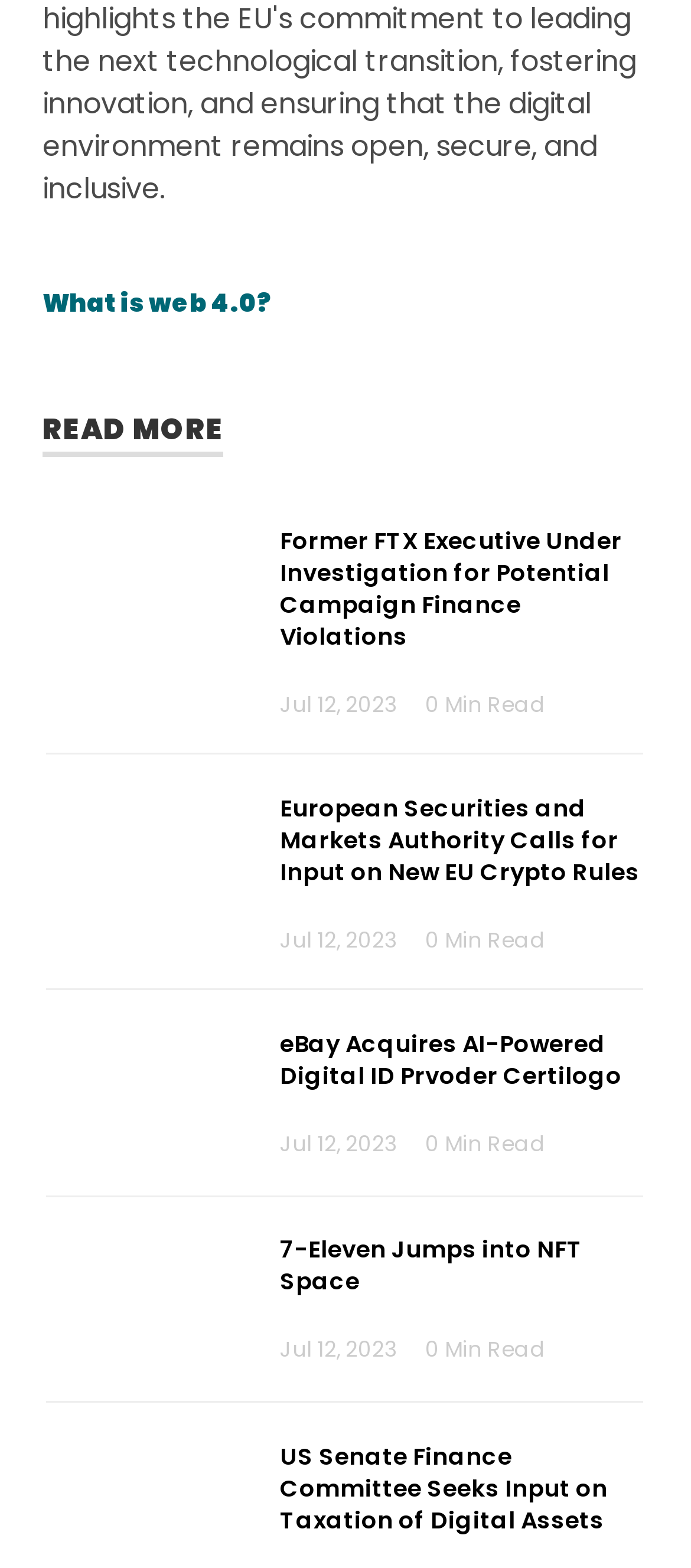Using the format (top-left x, top-left y, bottom-right x, bottom-right y), and given the element description, identify the bounding box coordinates within the screenshot: 7-Eleven Jumps into NFT Space

[0.405, 0.787, 0.844, 0.828]